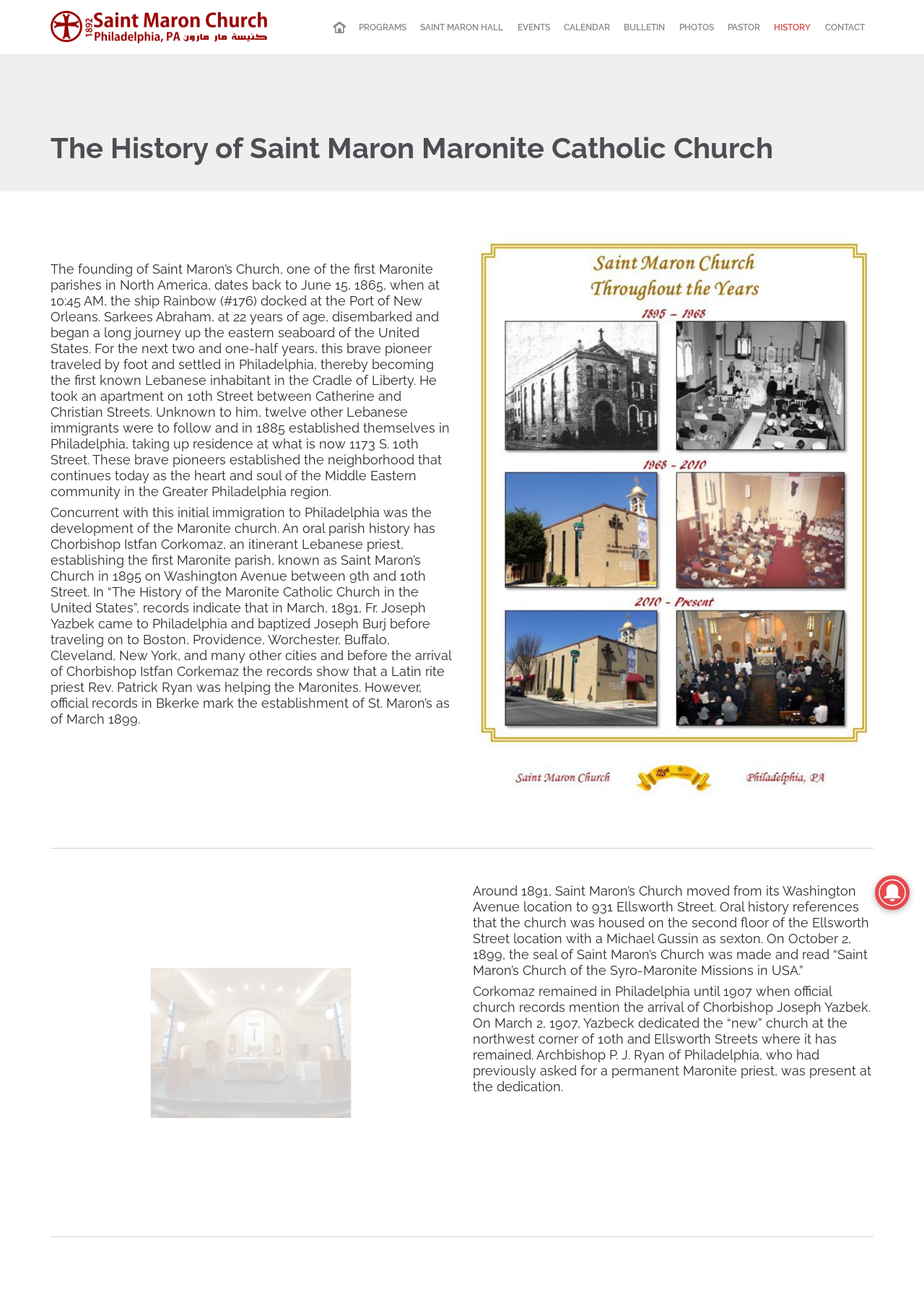Using the information in the image, could you please answer the following question in detail:
When did Sarkees Abraham arrive in the United States?

According to the webpage, Sarkees Abraham disembarked from the ship Rainbow (#176) at the Port of New Orleans on June 15, 1865, marking his arrival in the United States.